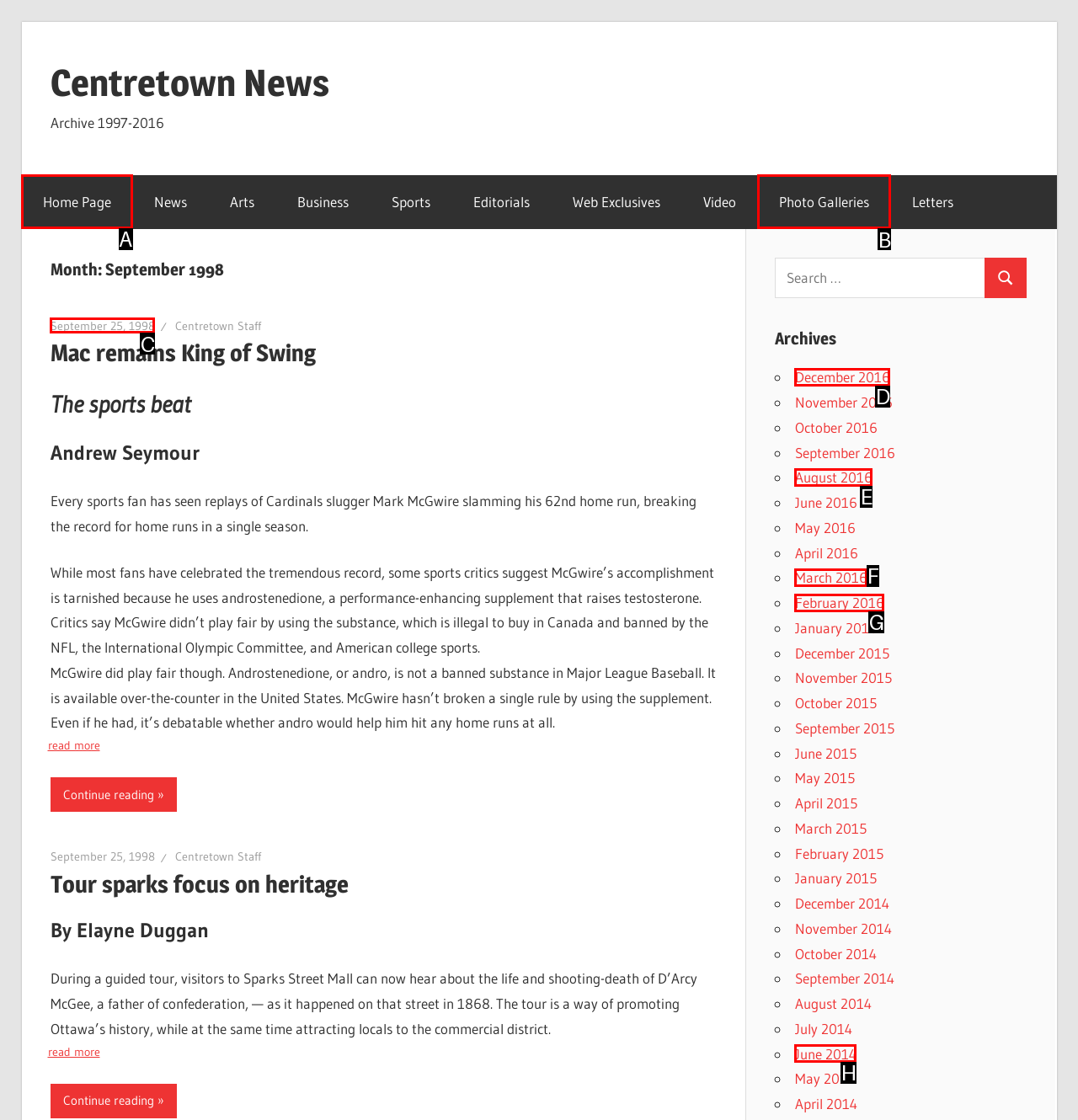Select the appropriate HTML element that needs to be clicked to execute the following task: Click on the 'Home Page' link. Respond with the letter of the option.

A